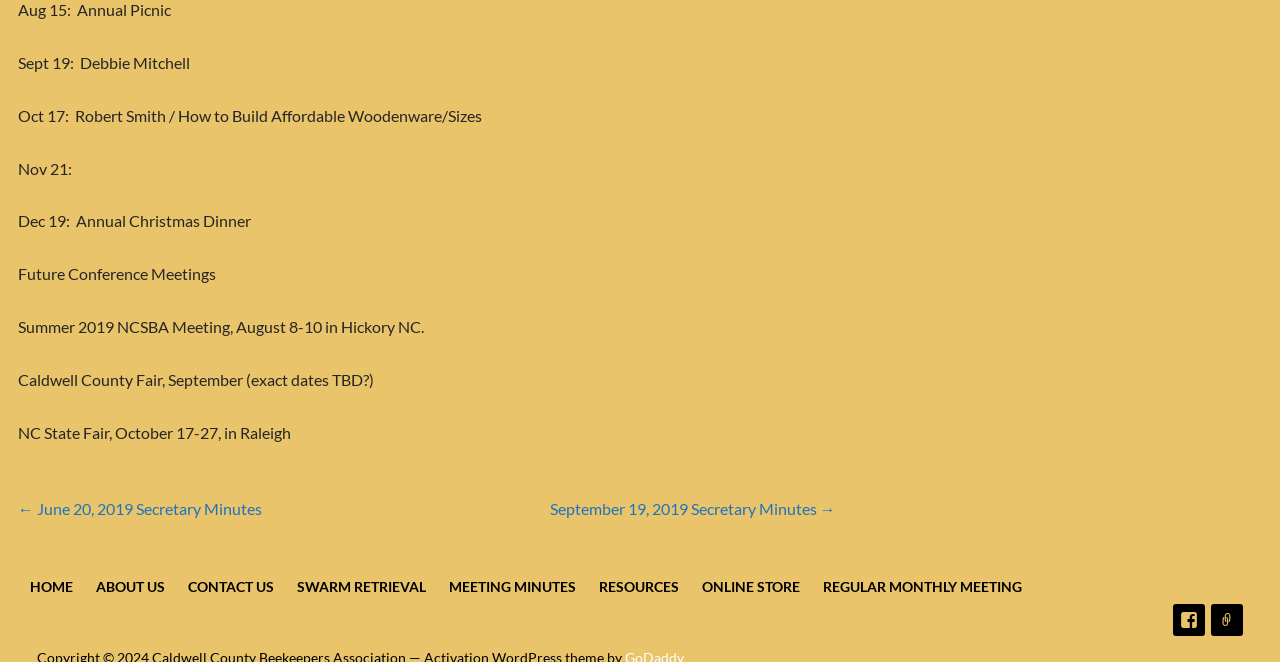Determine the bounding box coordinates of the clickable area required to perform the following instruction: "go to home page". The coordinates should be represented as four float numbers between 0 and 1: [left, top, right, bottom].

[0.023, 0.873, 0.057, 0.899]